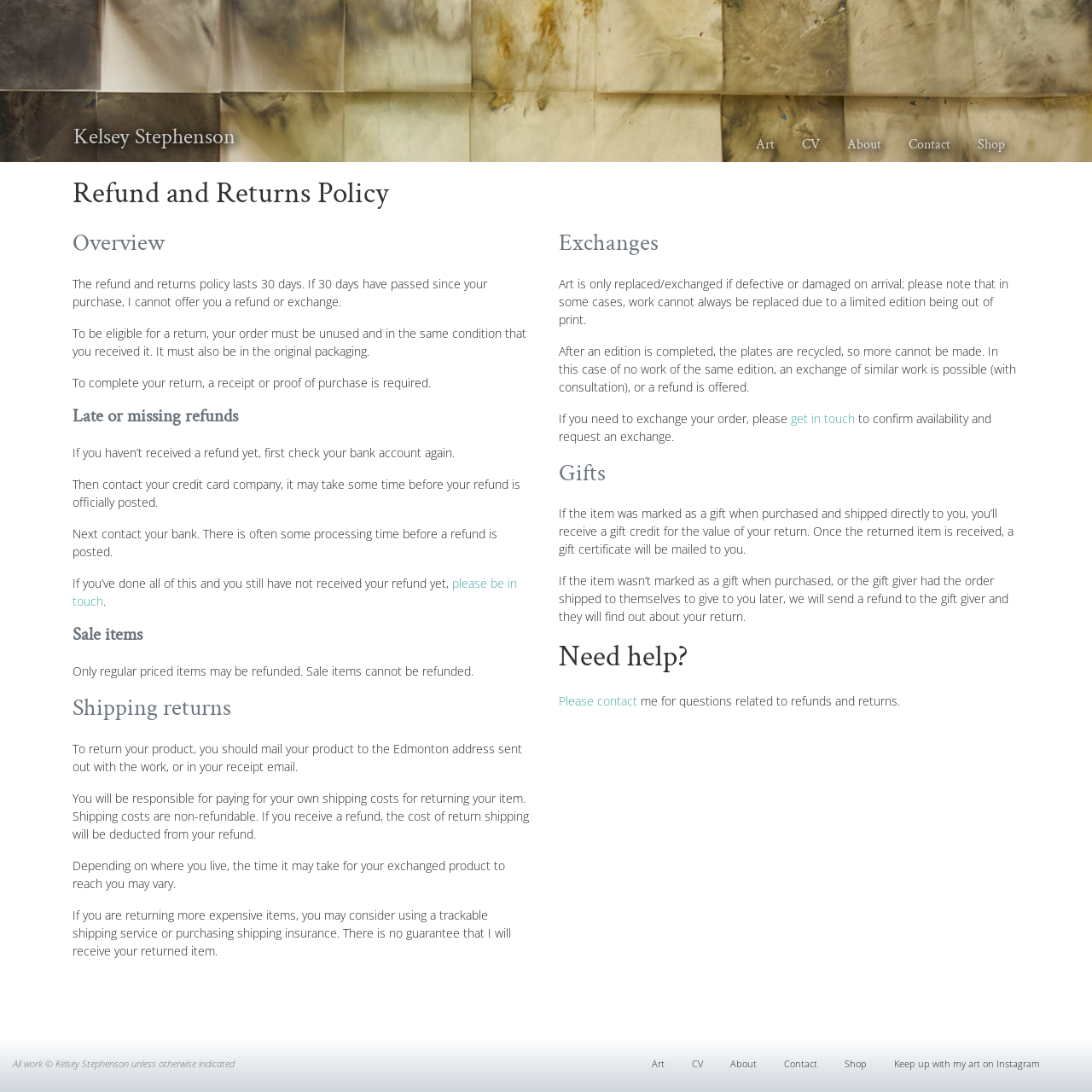What is the refund and returns policy duration?
Give a single word or phrase answer based on the content of the image.

30 days